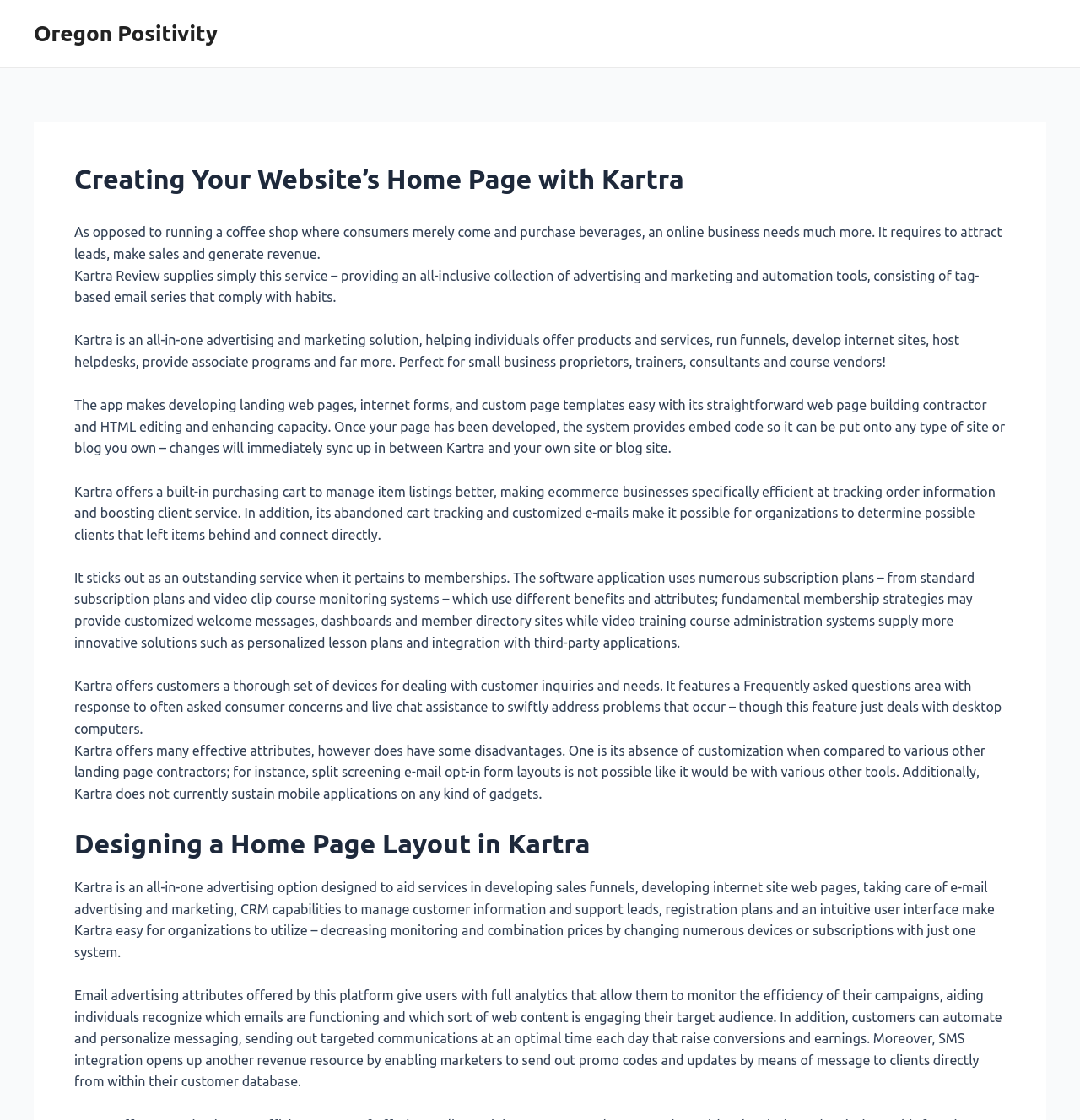Locate the UI element described as follows: "Leave a Comment". Return the bounding box coordinates as four float numbers between 0 and 1 in the order [left, top, right, bottom].

None